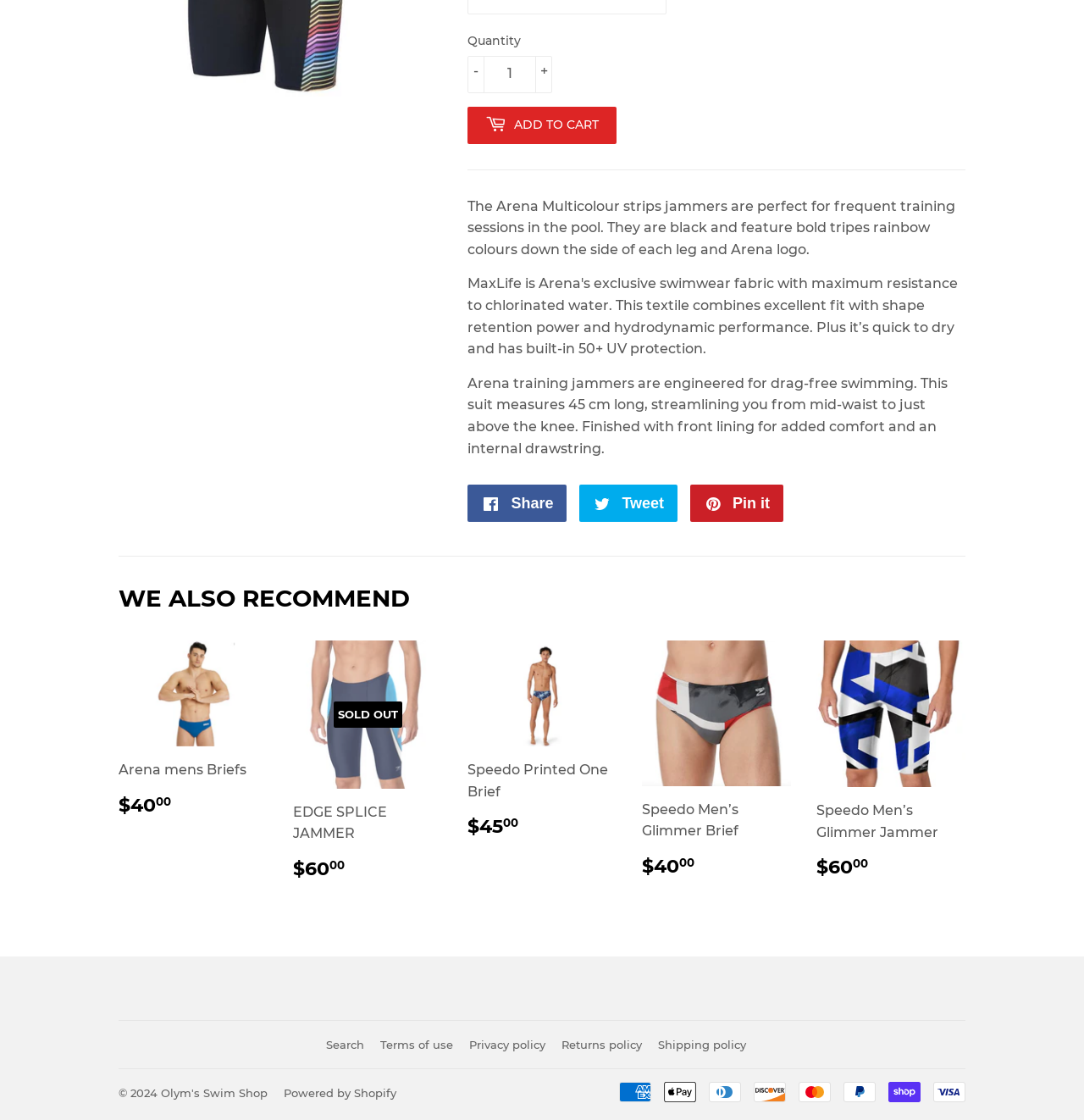Using the provided element description: "Powered by Shopify", determine the bounding box coordinates of the corresponding UI element in the screenshot.

[0.262, 0.969, 0.366, 0.982]